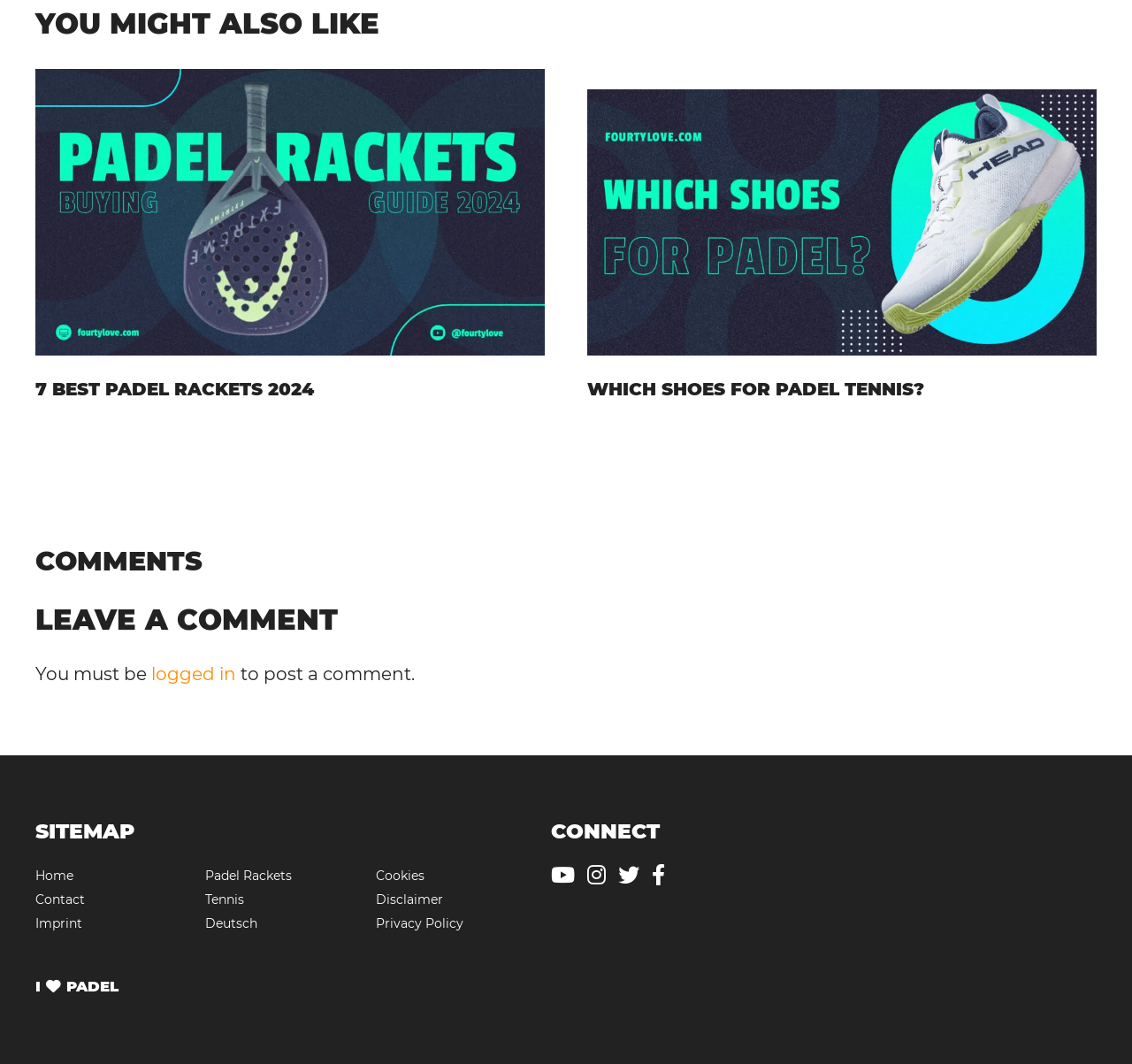Pinpoint the bounding box coordinates of the area that should be clicked to complete the following instruction: "Click on '7 Best Padel Rackets 2024'". The coordinates must be given as four float numbers between 0 and 1, i.e., [left, top, right, bottom].

[0.031, 0.319, 0.481, 0.339]